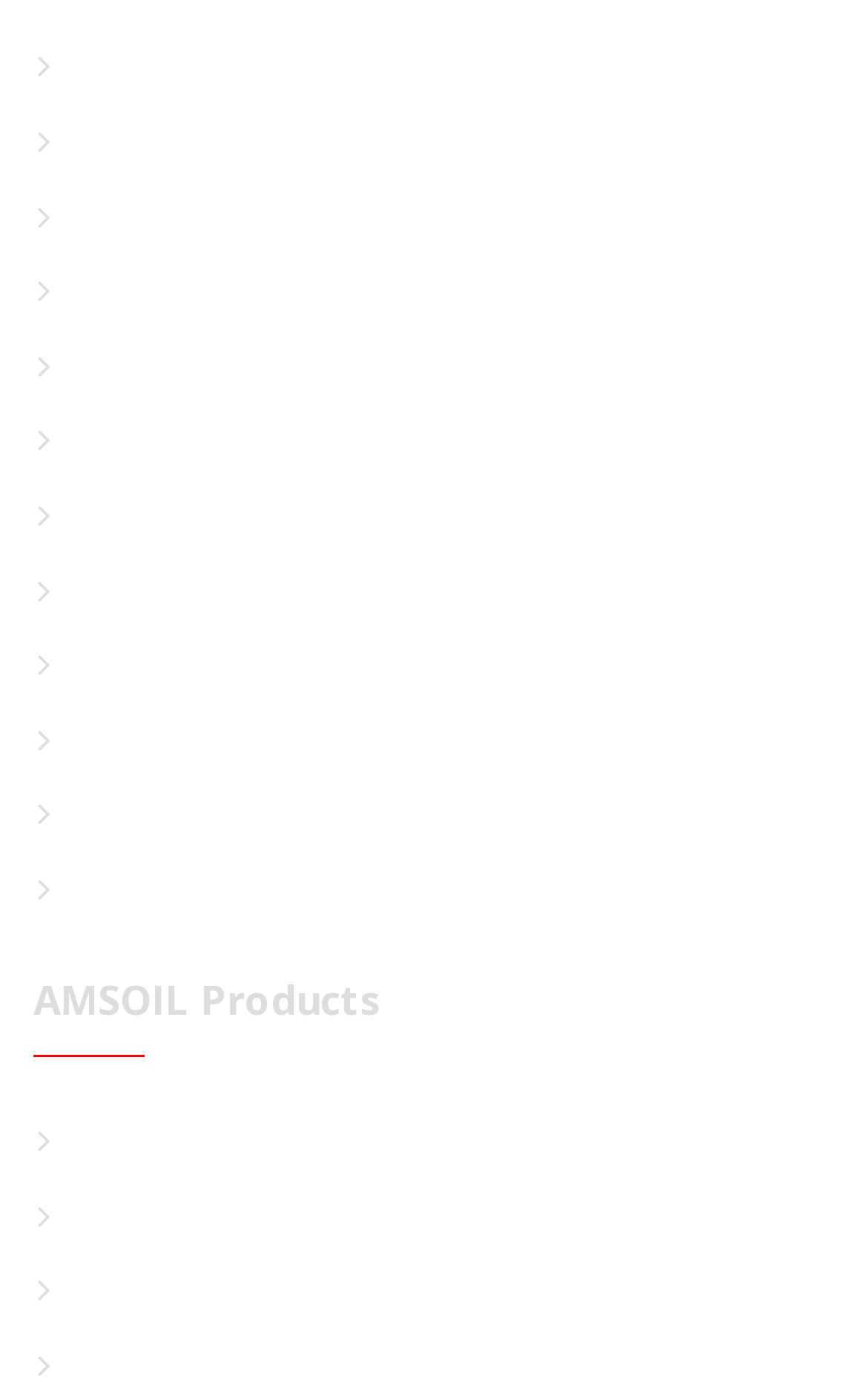Given the element description, predict the bounding box coordinates in the format (top-left x, top-left y, bottom-right x, bottom-right y). Make sure all values are between 0 and 1. Here is the element description: Performance Tests

[0.079, 0.138, 0.413, 0.168]